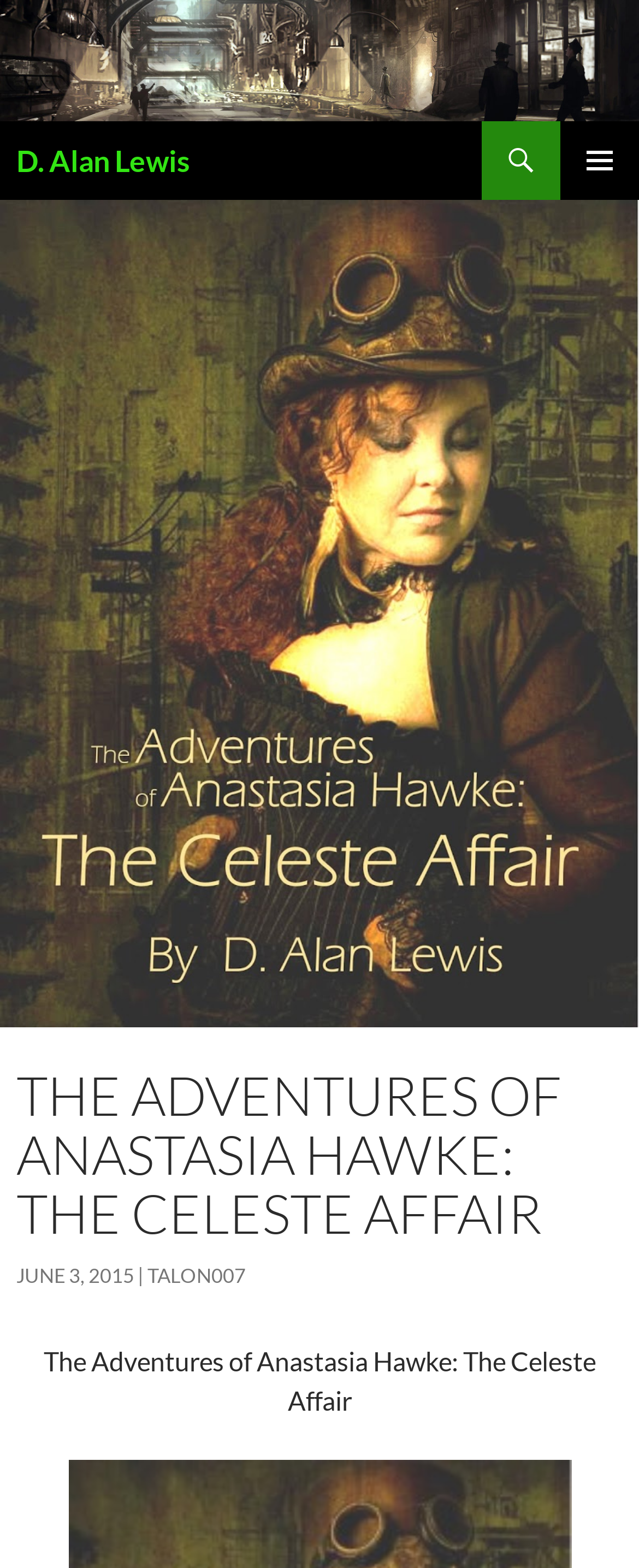Bounding box coordinates must be specified in the format (top-left x, top-left y, bottom-right x, bottom-right y). All values should be floating point numbers between 0 and 1. What are the bounding box coordinates of the UI element described as: June 3, 2015

[0.026, 0.805, 0.21, 0.821]